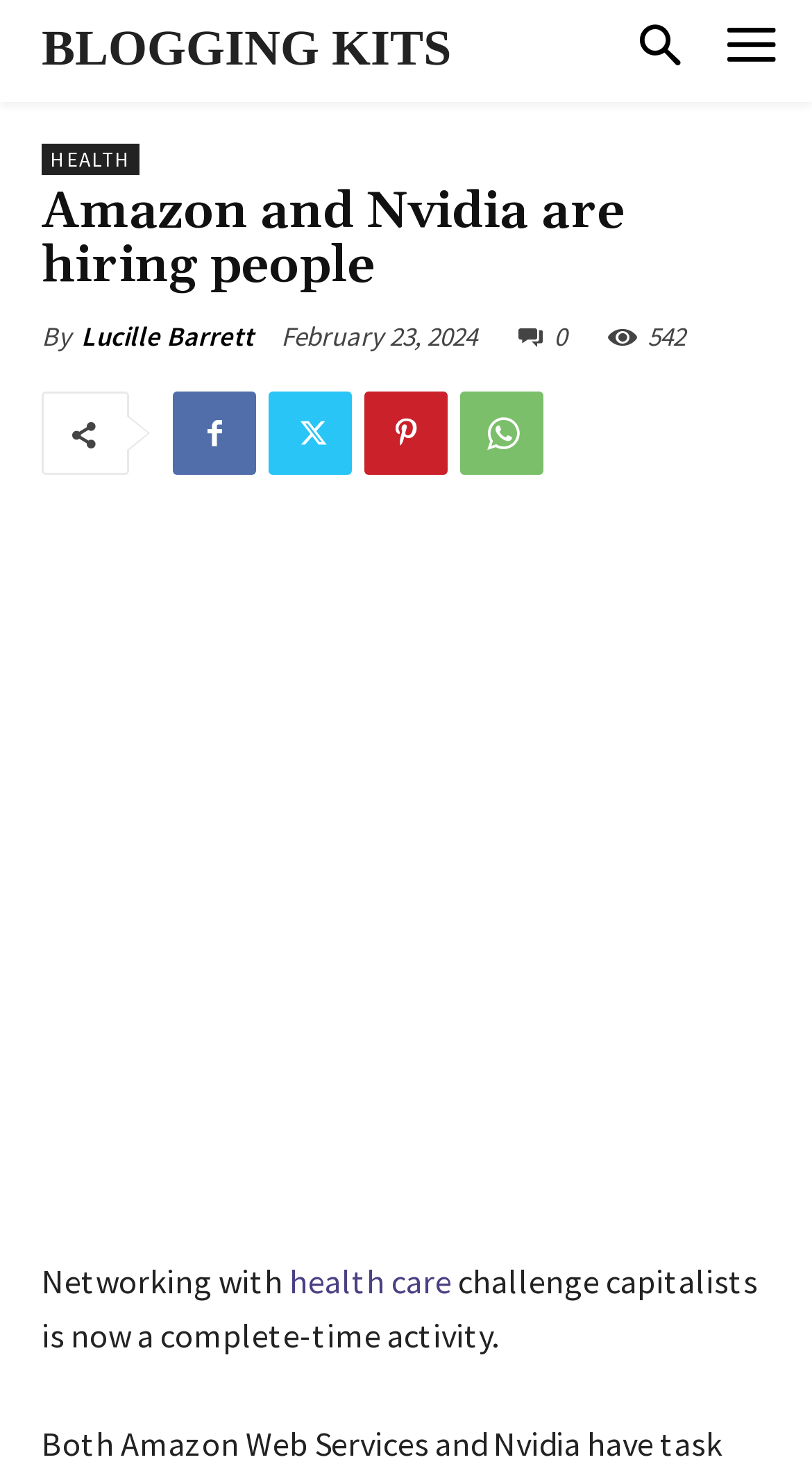Determine the coordinates of the bounding box for the clickable area needed to execute this instruction: "Share this post".

[0.638, 0.216, 0.697, 0.24]